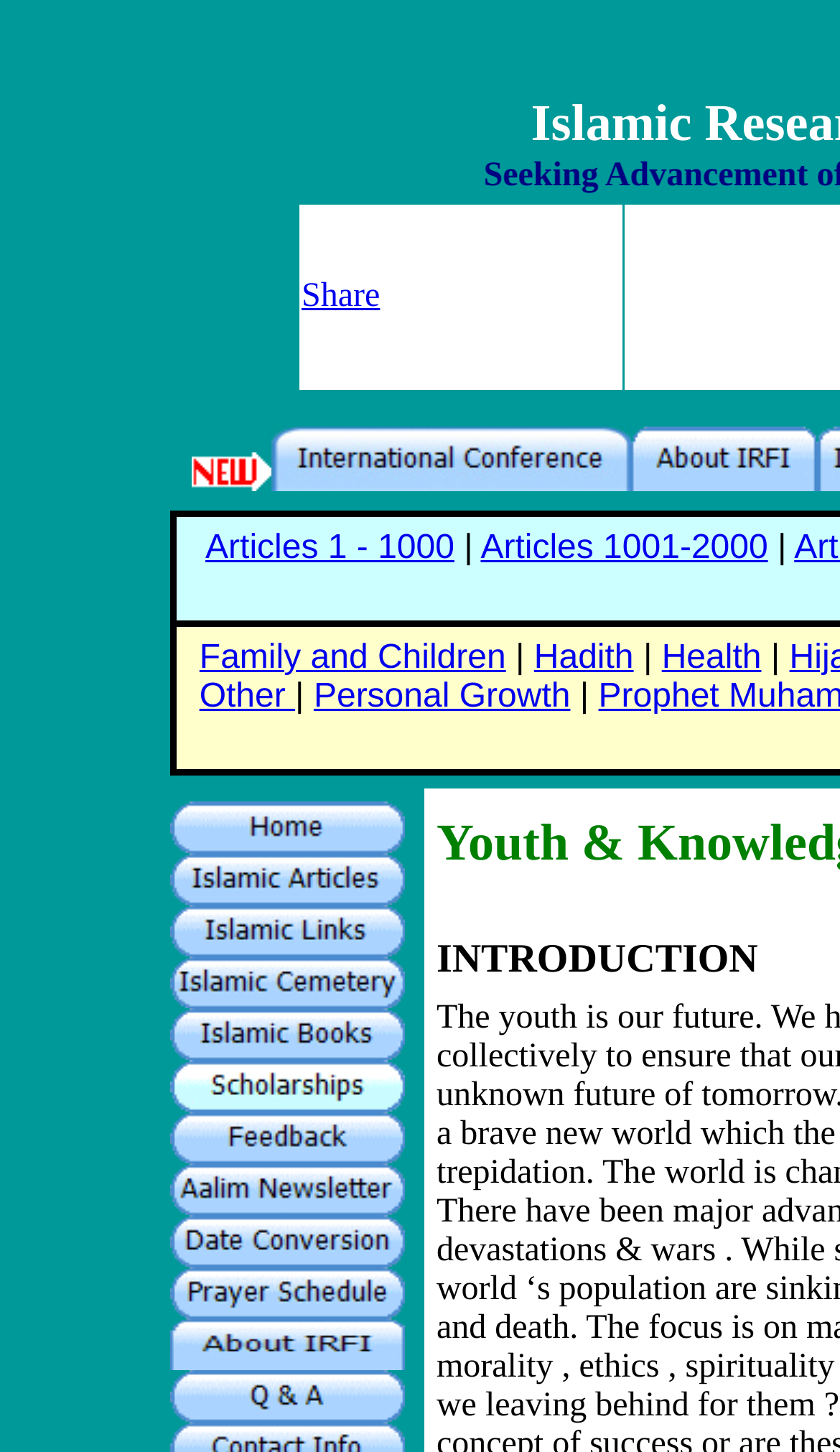What is the last link in the left sidebar?
Based on the visual content, answer with a single word or a brief phrase.

Q & A